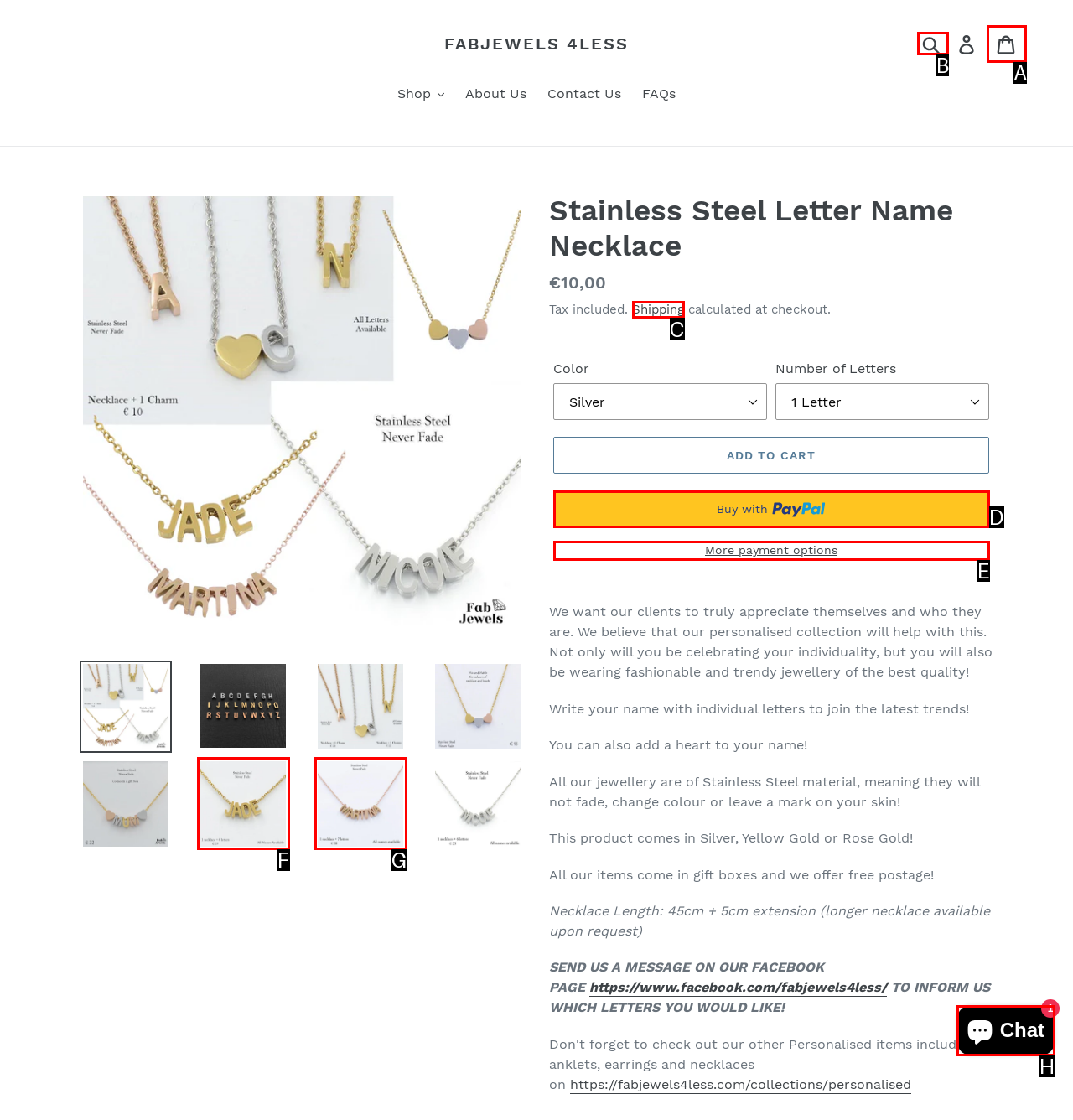Provide the letter of the HTML element that you need to click on to perform the task: Click the 'Search' button.
Answer with the letter corresponding to the correct option.

B